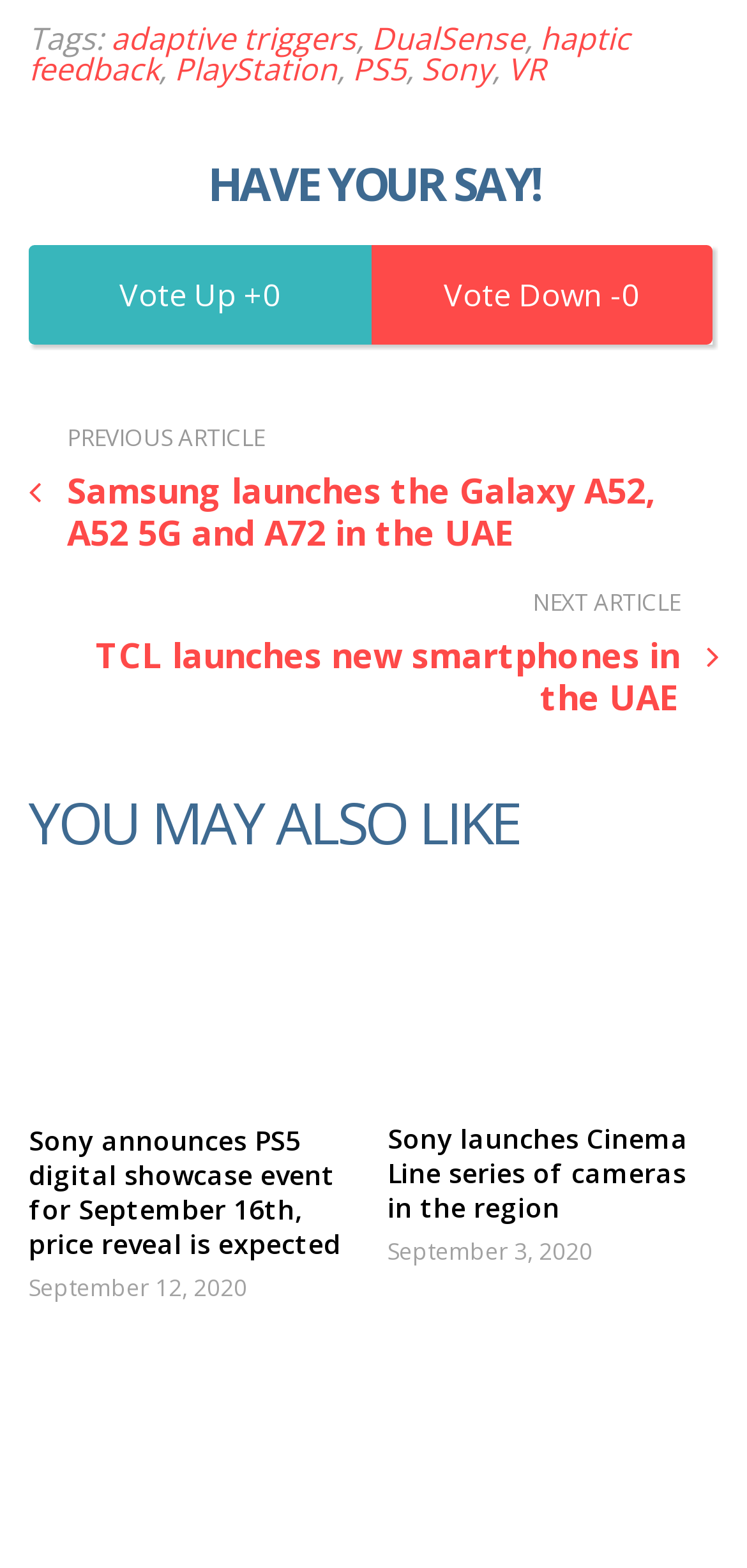Pinpoint the bounding box coordinates of the area that should be clicked to complete the following instruction: "View the previous article about Samsung Galaxy A52". The coordinates must be given as four float numbers between 0 and 1, i.e., [left, top, right, bottom].

[0.038, 0.272, 0.962, 0.352]